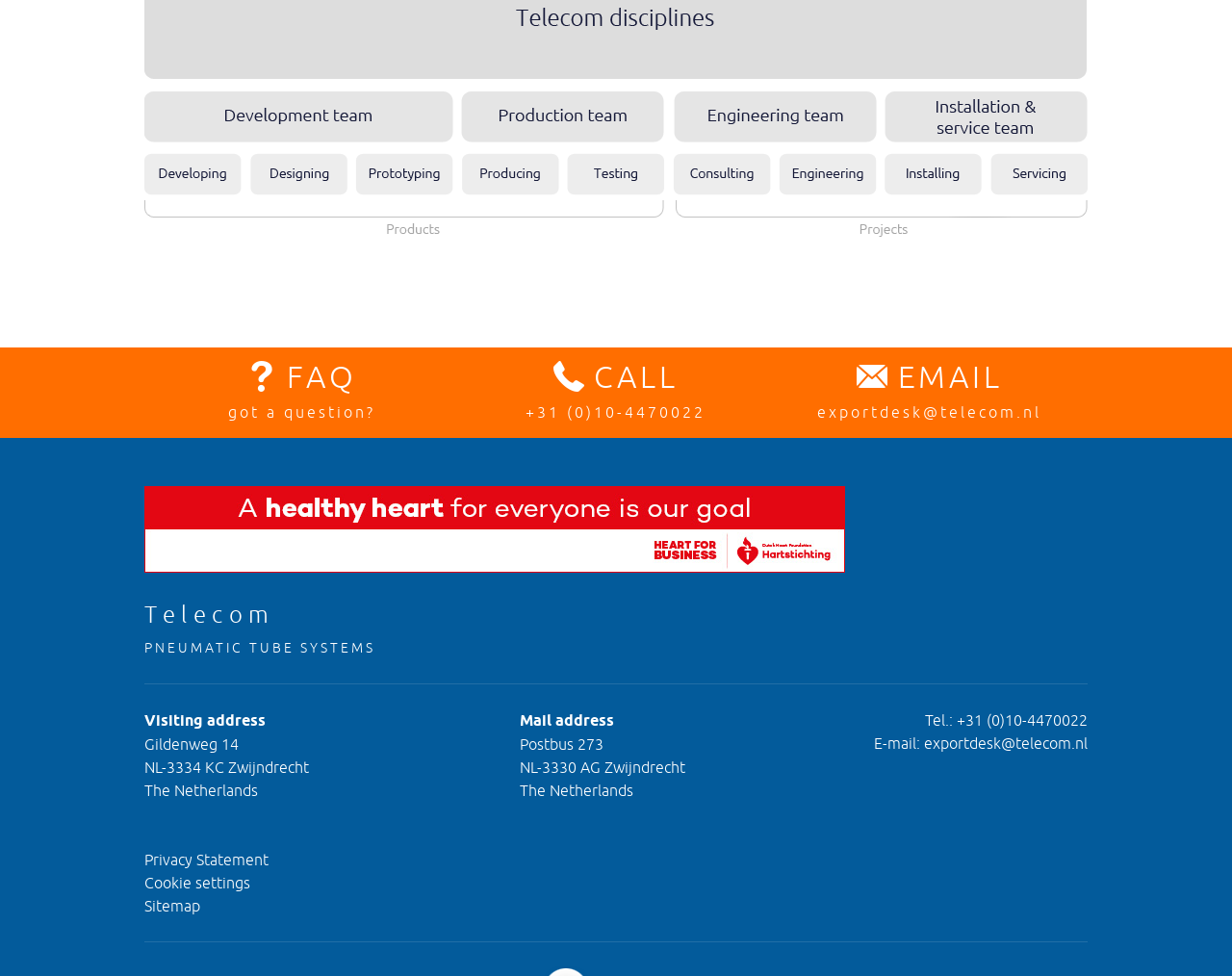Look at the image and give a detailed response to the following question: What is the email address to contact?

The email address is mentioned in the EMAIL section, and it is also mentioned in the contact information section as 'E-mail: exportdesk@telecom.nl'.